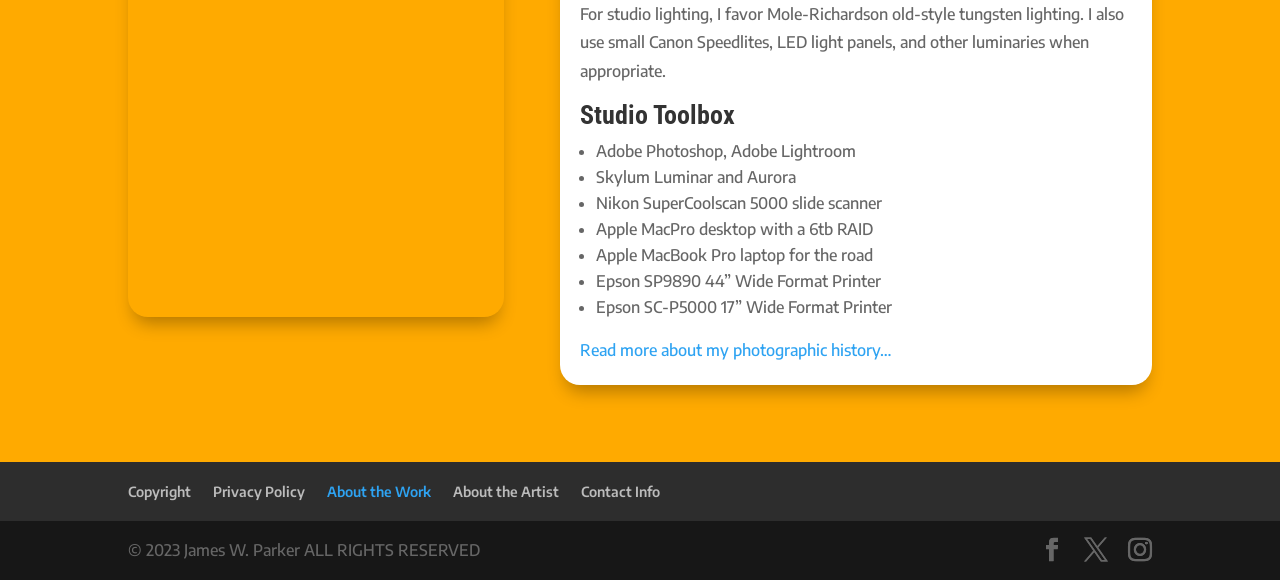Locate the bounding box coordinates of the segment that needs to be clicked to meet this instruction: "View the copyright information".

[0.1, 0.832, 0.149, 0.861]